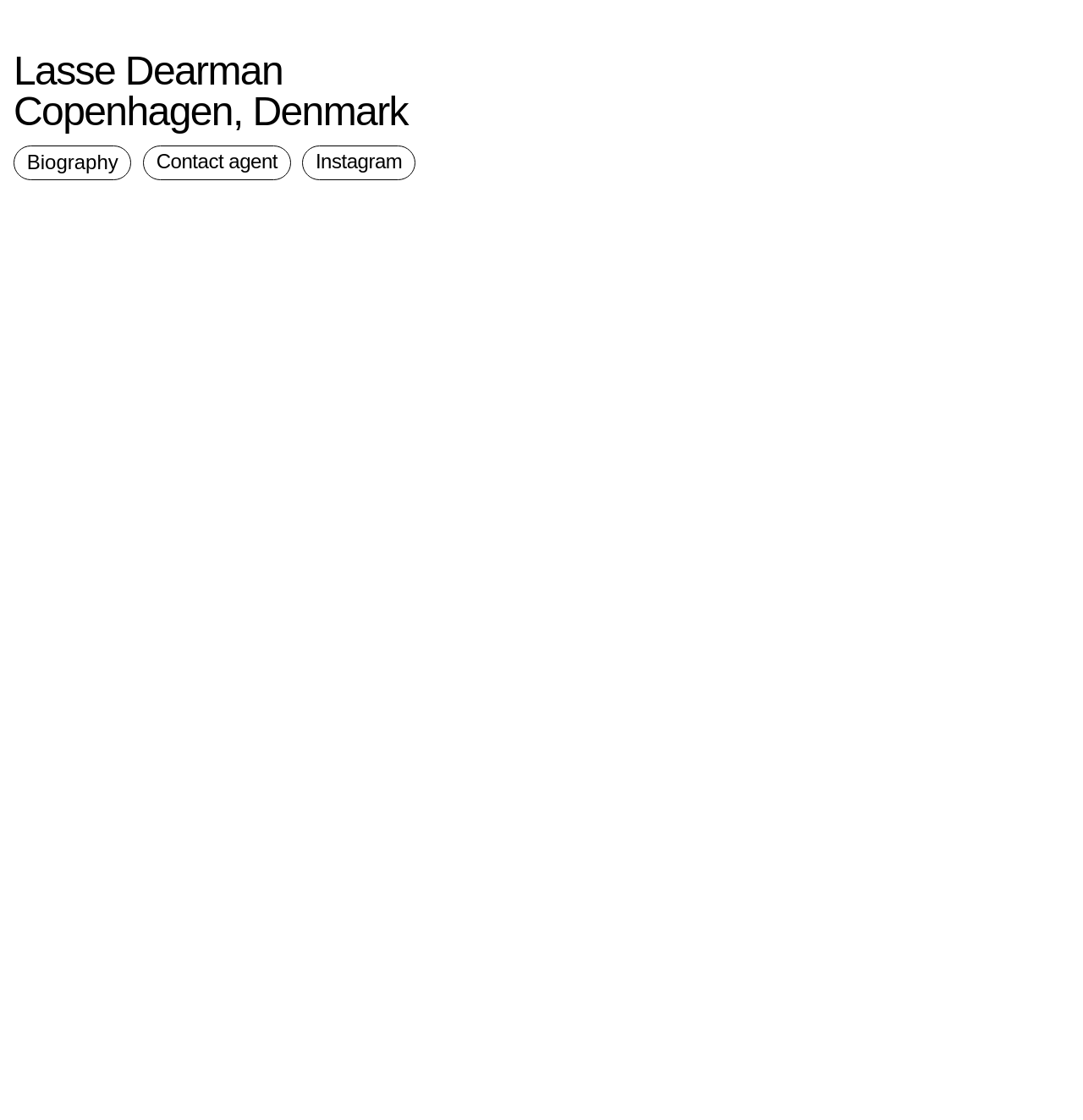Determine the bounding box coordinates of the clickable region to follow the instruction: "View Lasse Dearman's biography".

[0.012, 0.13, 0.121, 0.161]